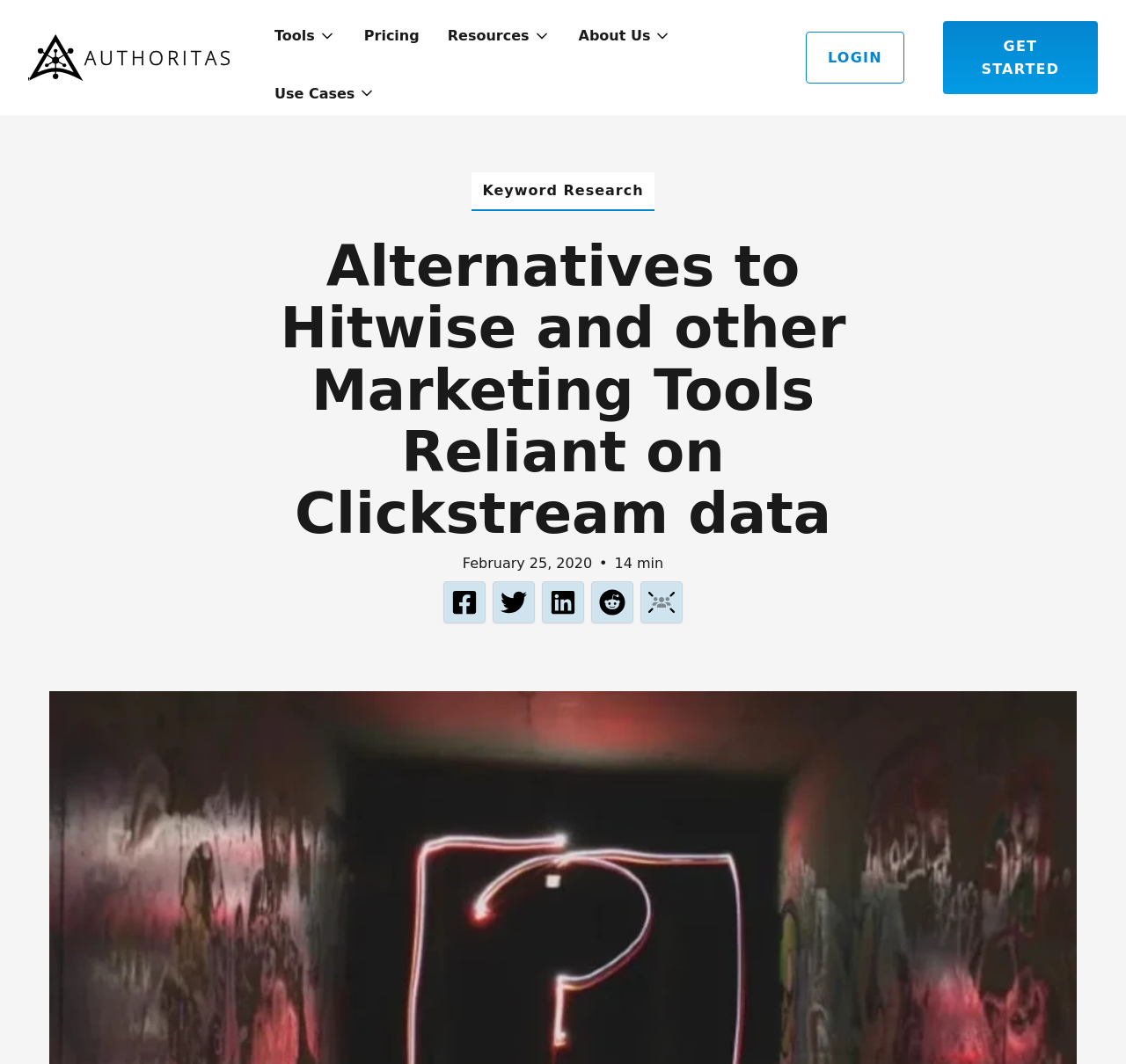What is the date mentioned on the webpage?
Please provide a comprehensive answer based on the visual information in the image.

The date 'February 25, 2020' is mentioned on the webpage, which is located below the main heading and above the social media icons.